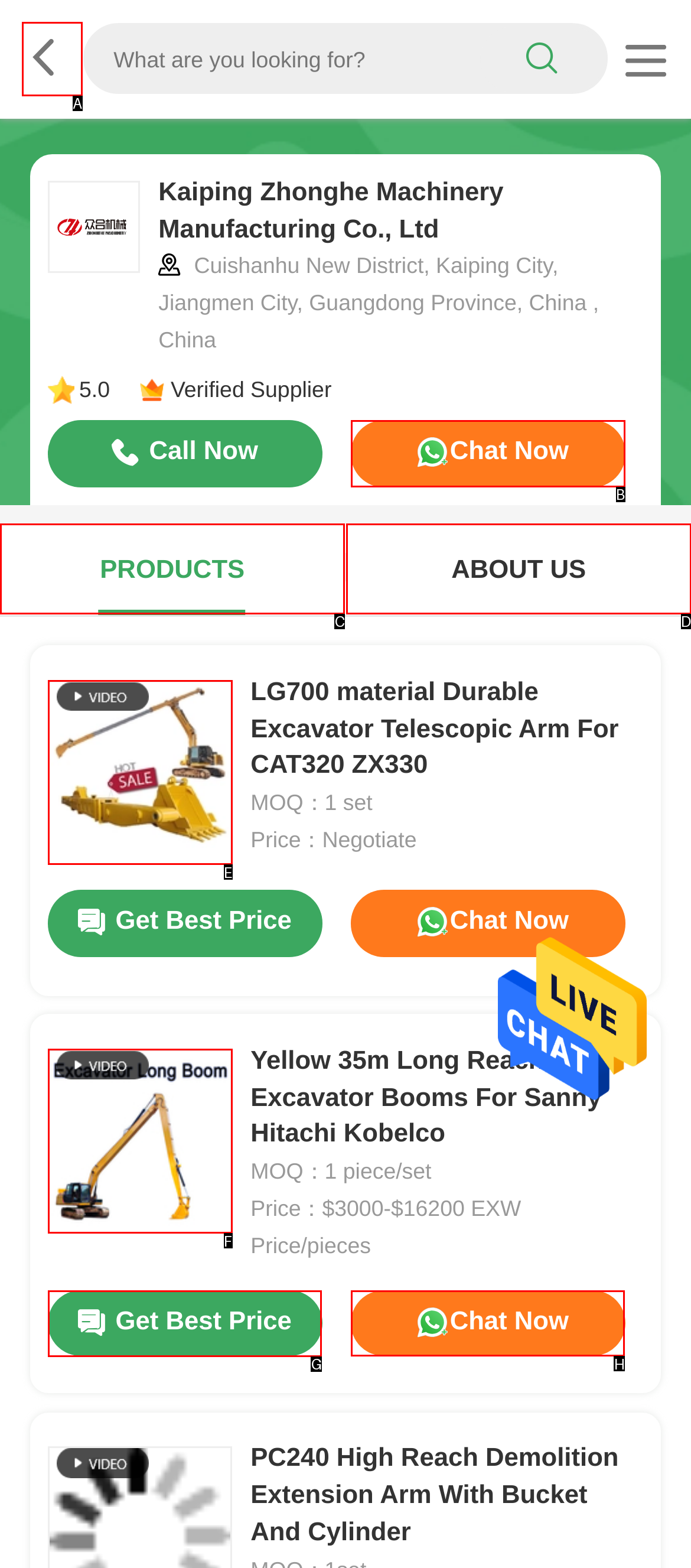From the given options, tell me which letter should be clicked to complete this task: Chat with the supplier
Answer with the letter only.

H